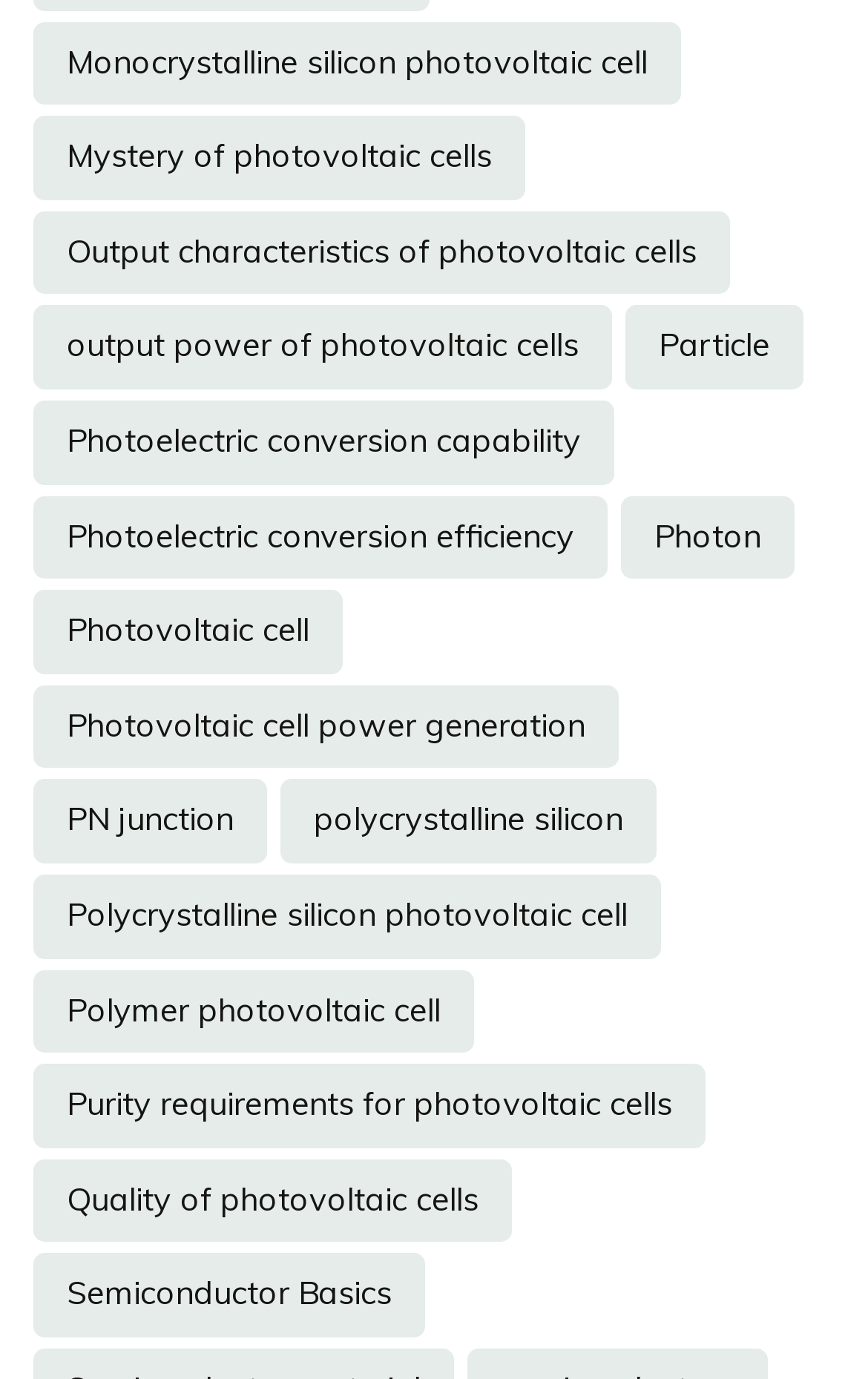Using the webpage screenshot and the element description Help & FAQ, determine the bounding box coordinates. Specify the coordinates in the format (top-left x, top-left y, bottom-right x, bottom-right y) with values ranging from 0 to 1.

None